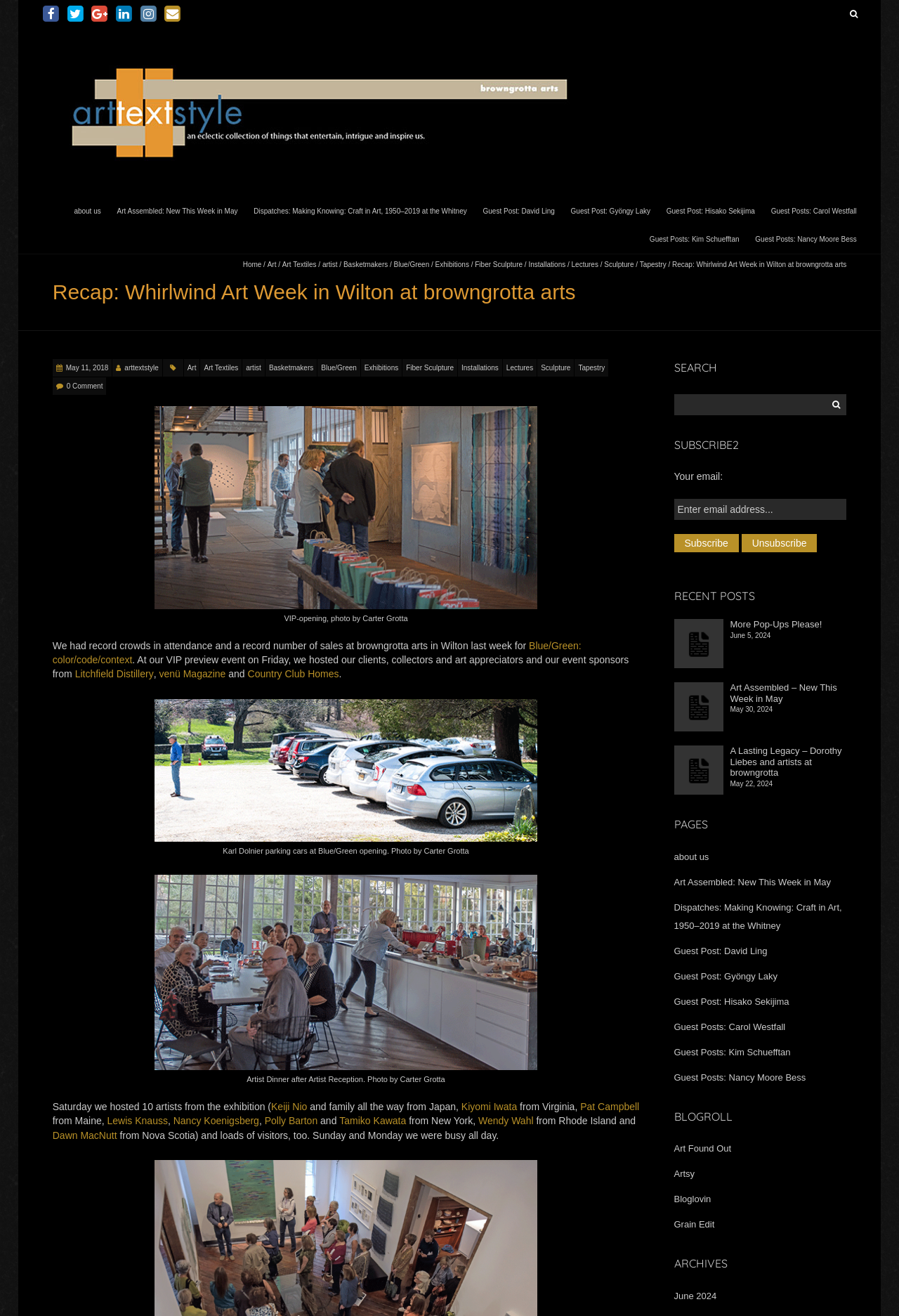Answer succinctly with a single word or phrase:
What is the name of the distillery mentioned in the text?

Litchfield Distillery